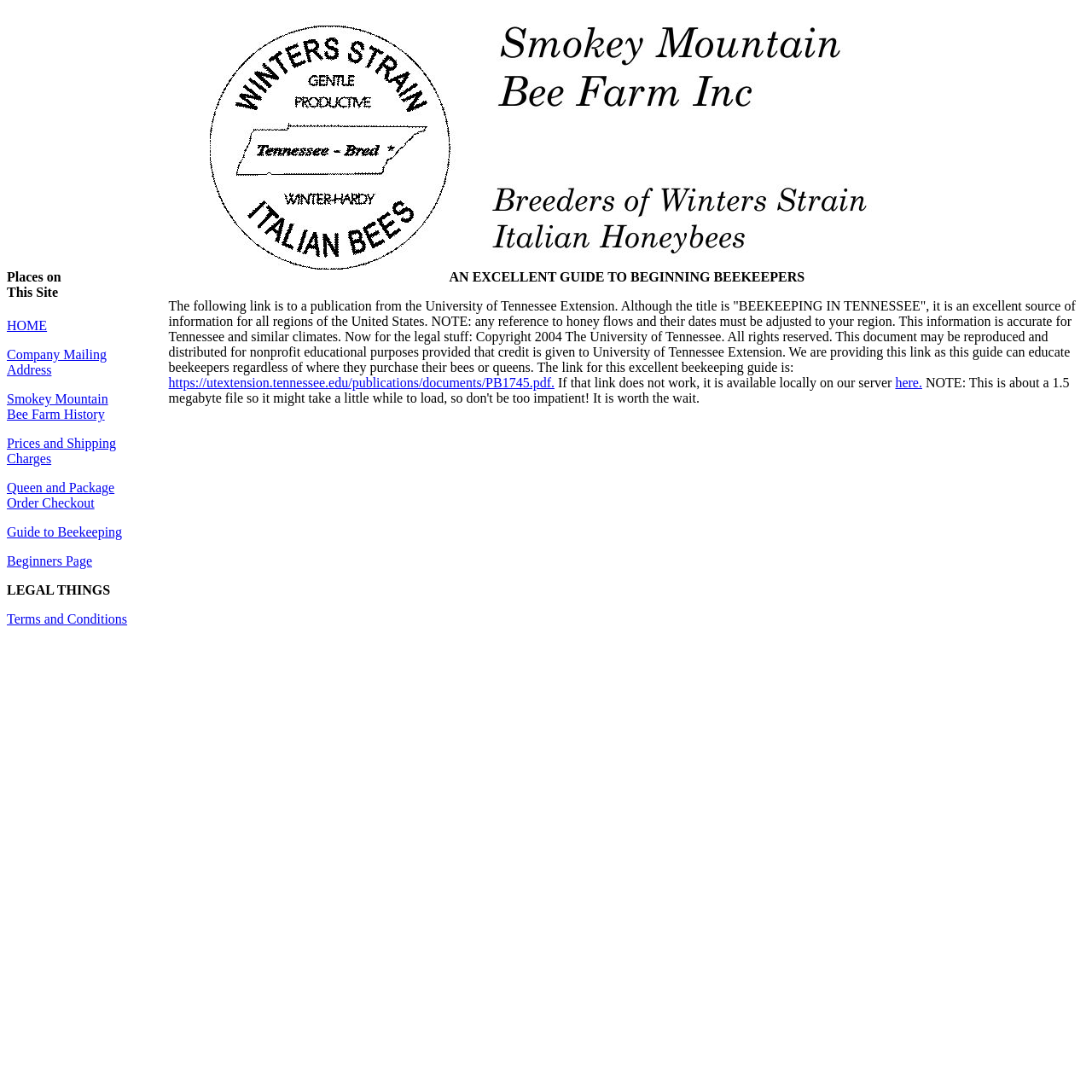Provide the bounding box for the UI element matching this description: "Smokey Mountain Bee Farm History".

[0.006, 0.359, 0.099, 0.386]